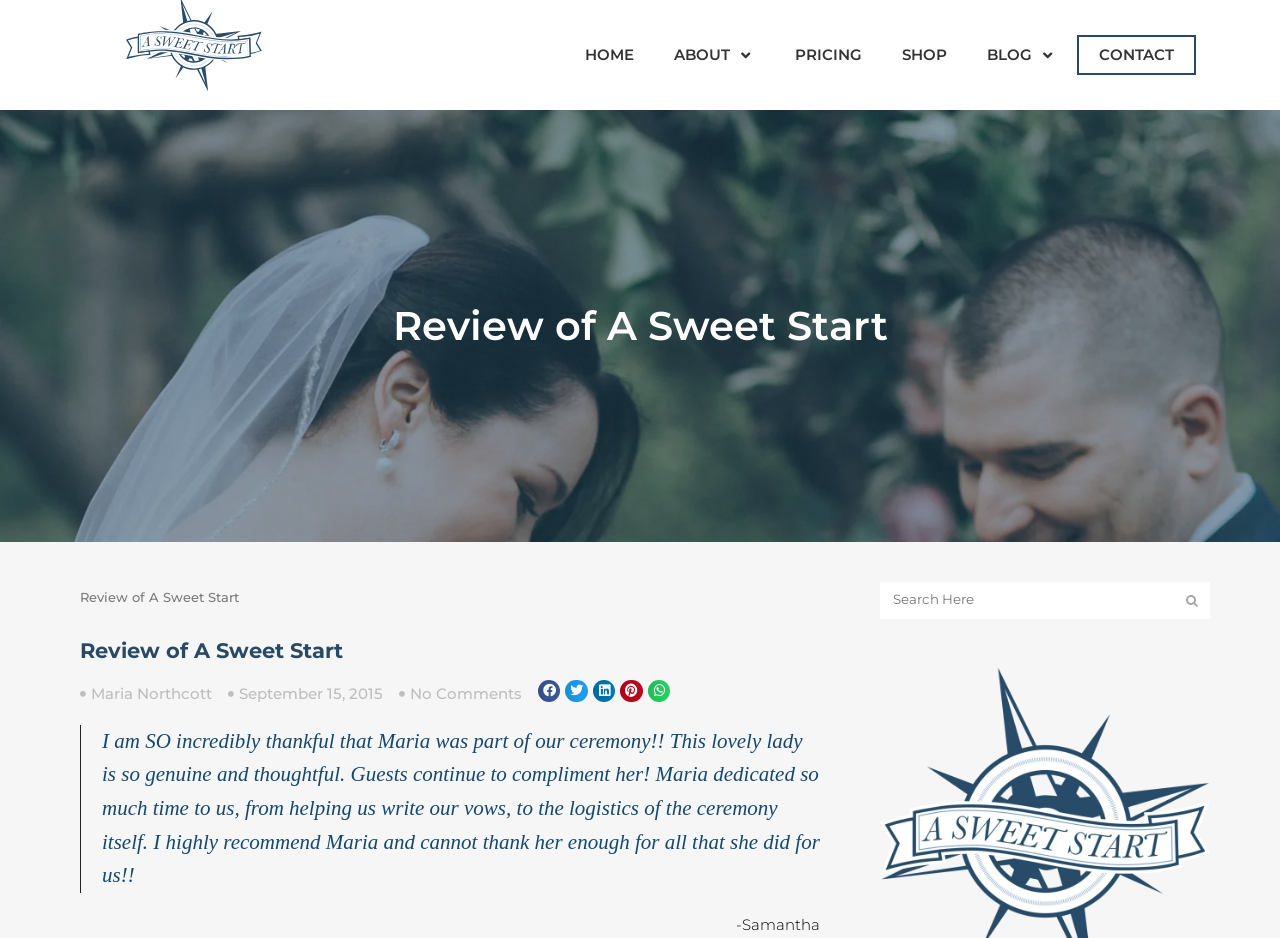What is the name of the person being reviewed?
Using the image as a reference, deliver a detailed and thorough answer to the question.

The name of the person being reviewed is mentioned at the beginning of the review, which is 'I am SO incredibly thankful that Maria was part of our ceremony!! ...' and is linked as 'Maria Northcott'.